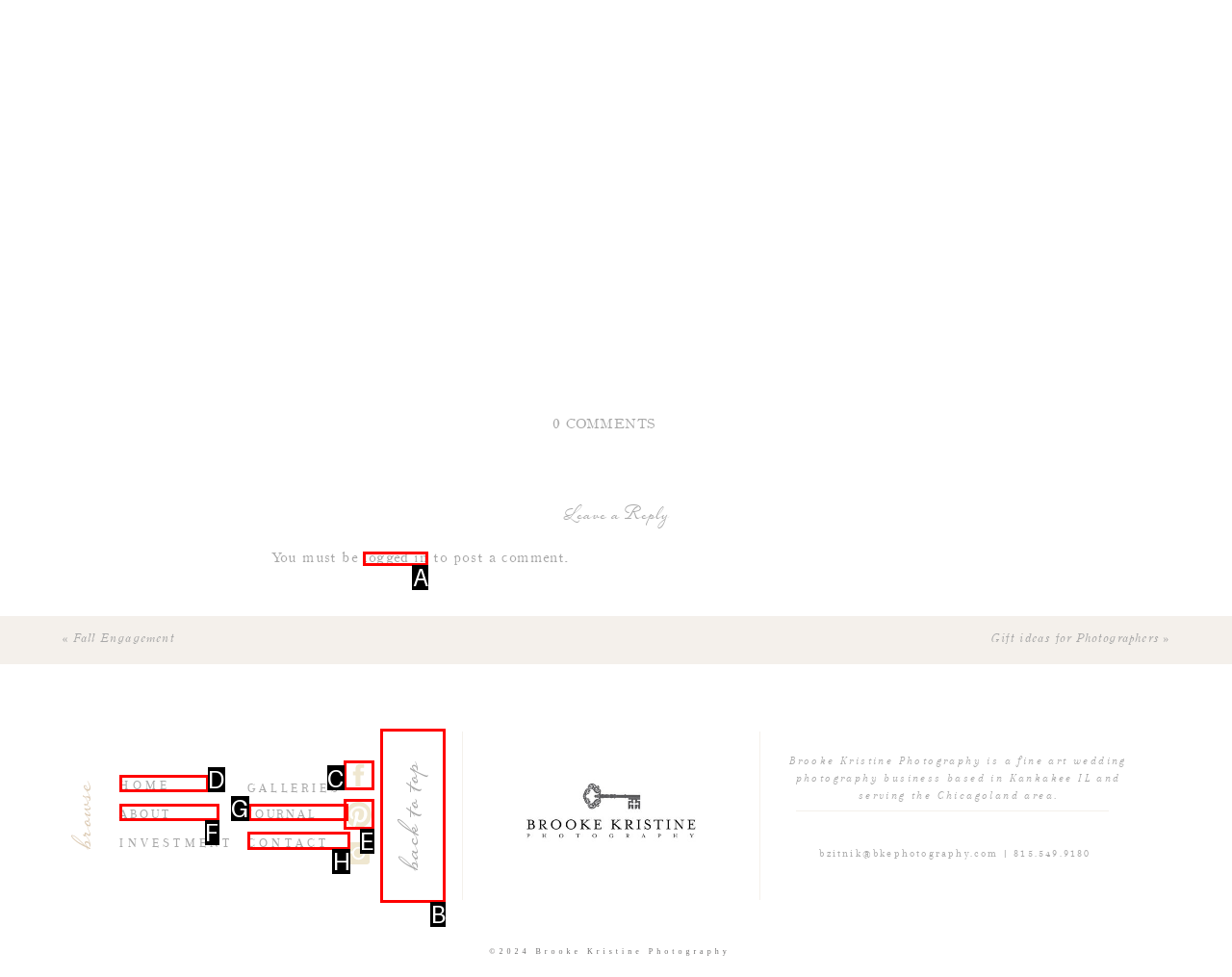From the given options, choose the one to complete the task: Search for something
Indicate the letter of the correct option.

None